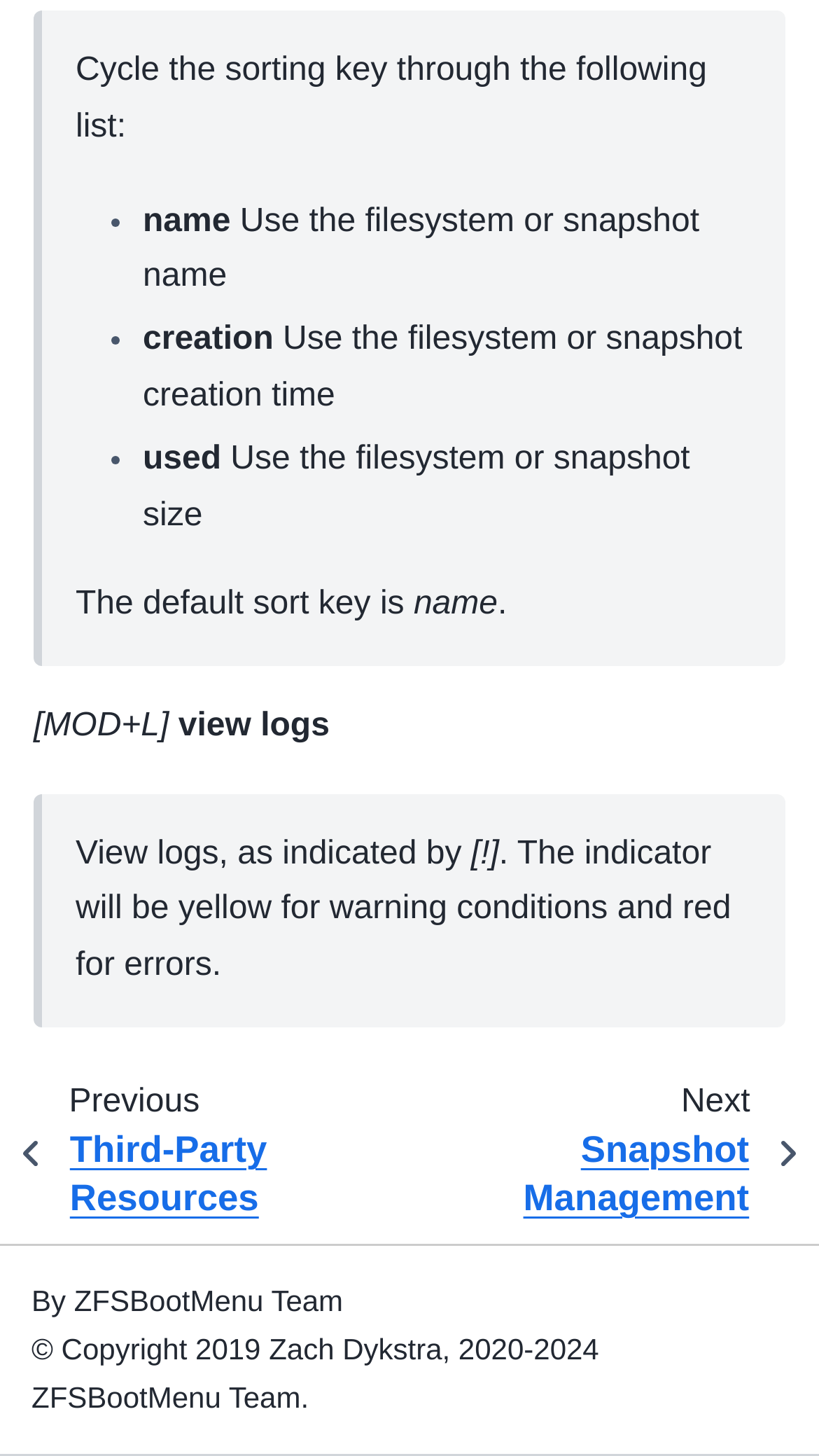Determine the bounding box for the described UI element: "next Snapshot Management".

[0.55, 0.729, 1.0, 0.854]